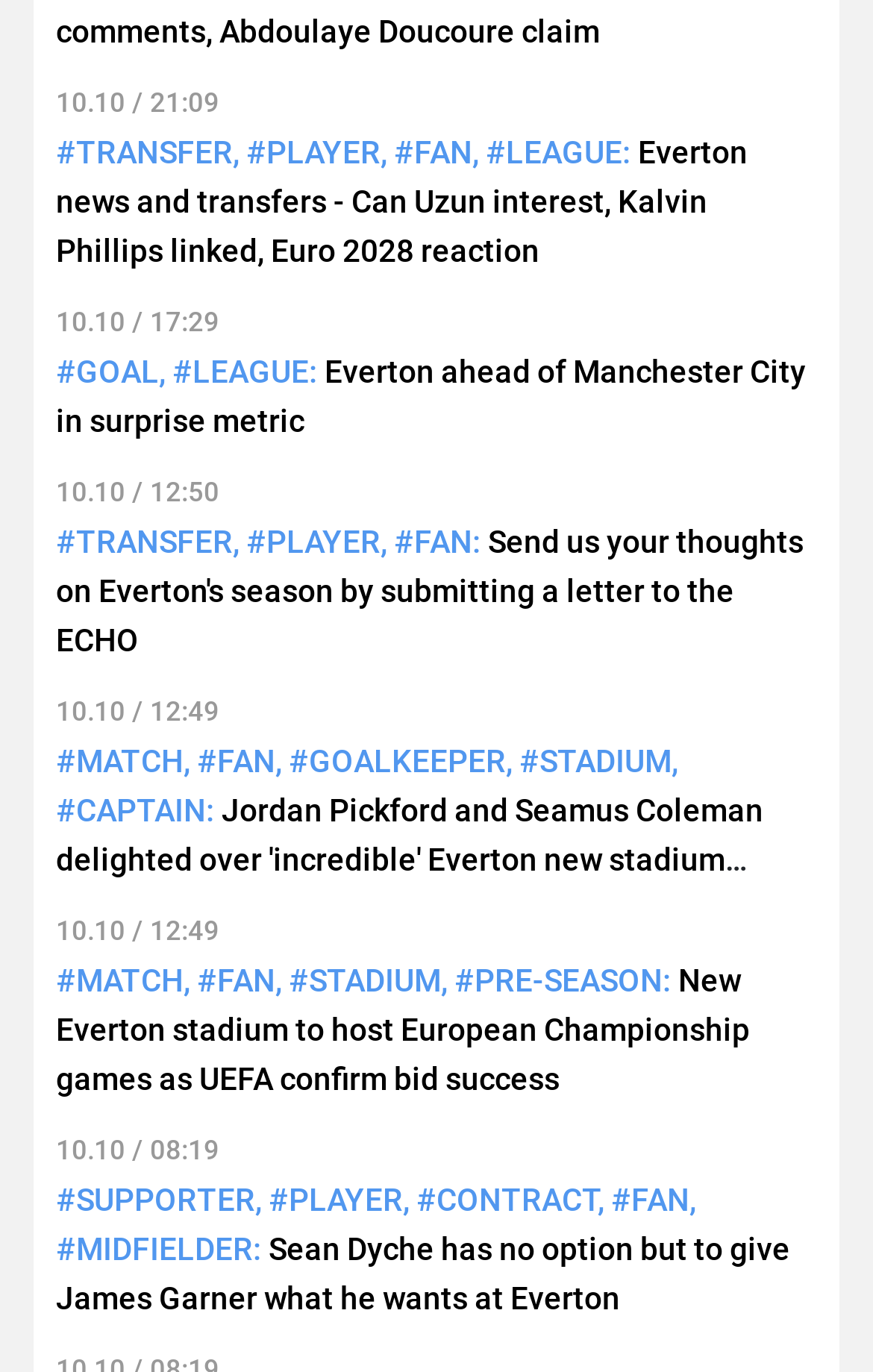Please specify the bounding box coordinates of the clickable region necessary for completing the following instruction: "Check 'Send us your thoughts on Everton's season by submitting a letter to the ECHO'". The coordinates must consist of four float numbers between 0 and 1, i.e., [left, top, right, bottom].

[0.064, 0.381, 0.921, 0.479]